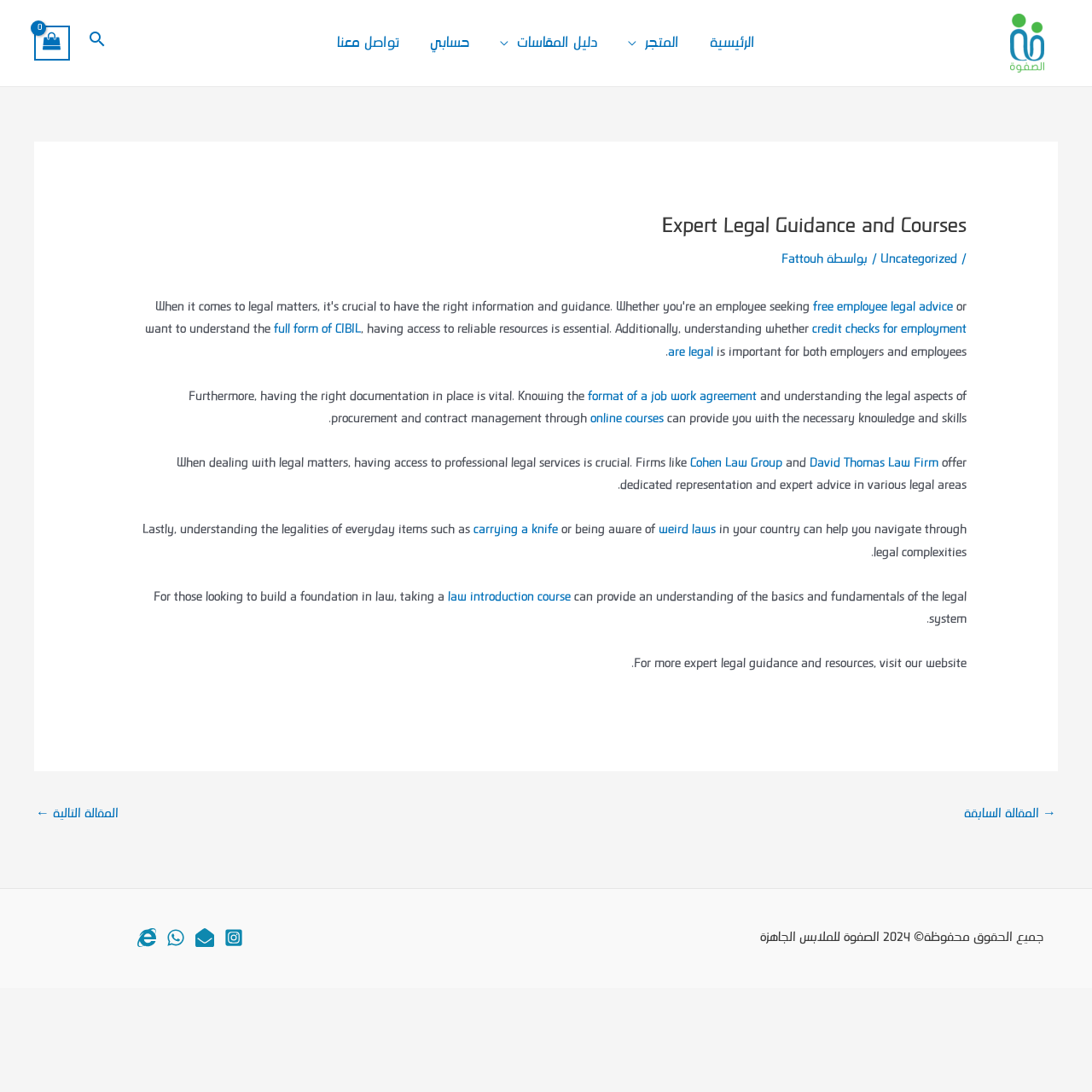Locate the bounding box coordinates of the element that should be clicked to fulfill the instruction: "Learn about credit checks for employment".

[0.612, 0.292, 0.885, 0.333]